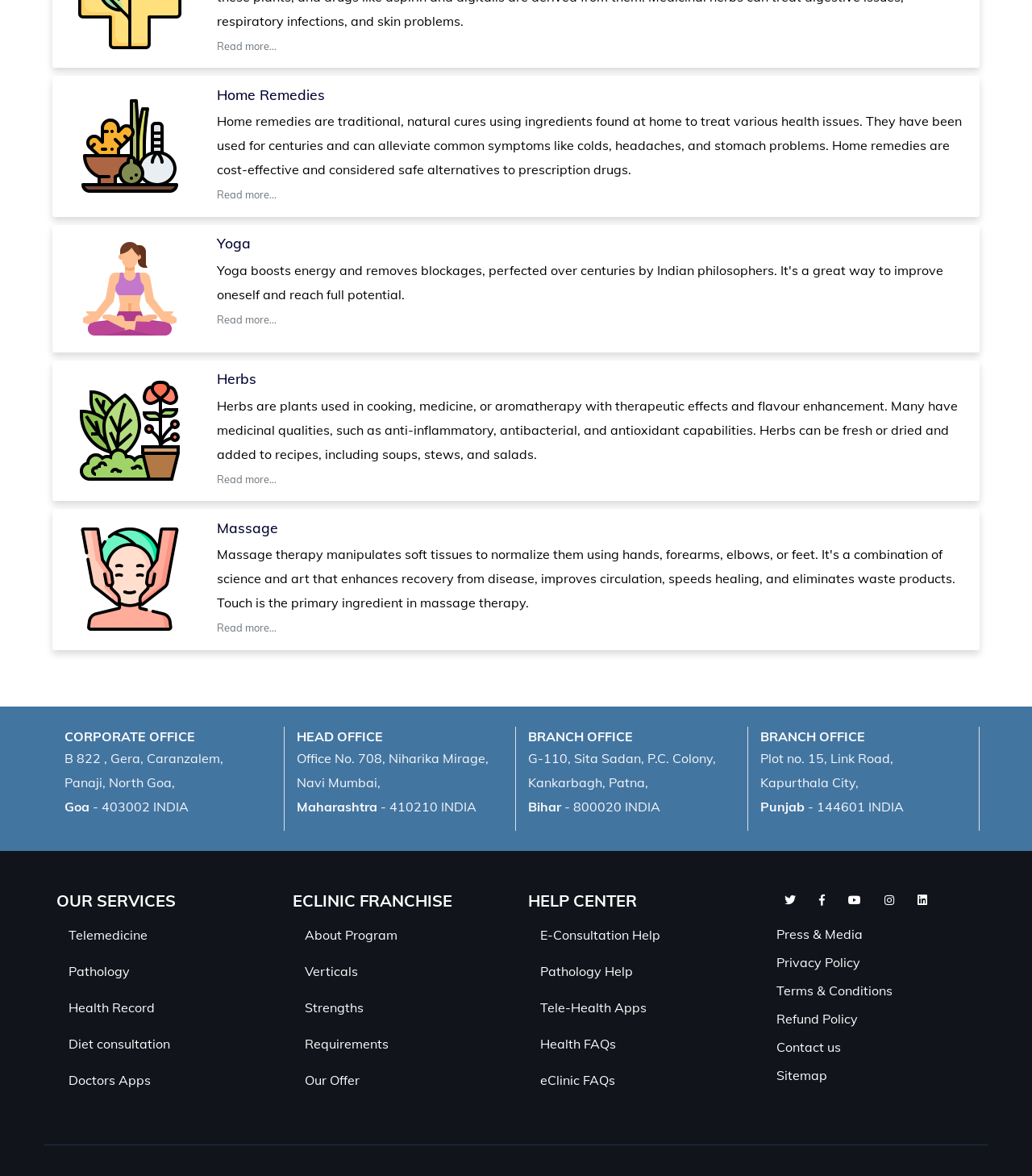How many links are there in the 'HELP CENTER' section?
Using the image as a reference, give a one-word or short phrase answer.

5